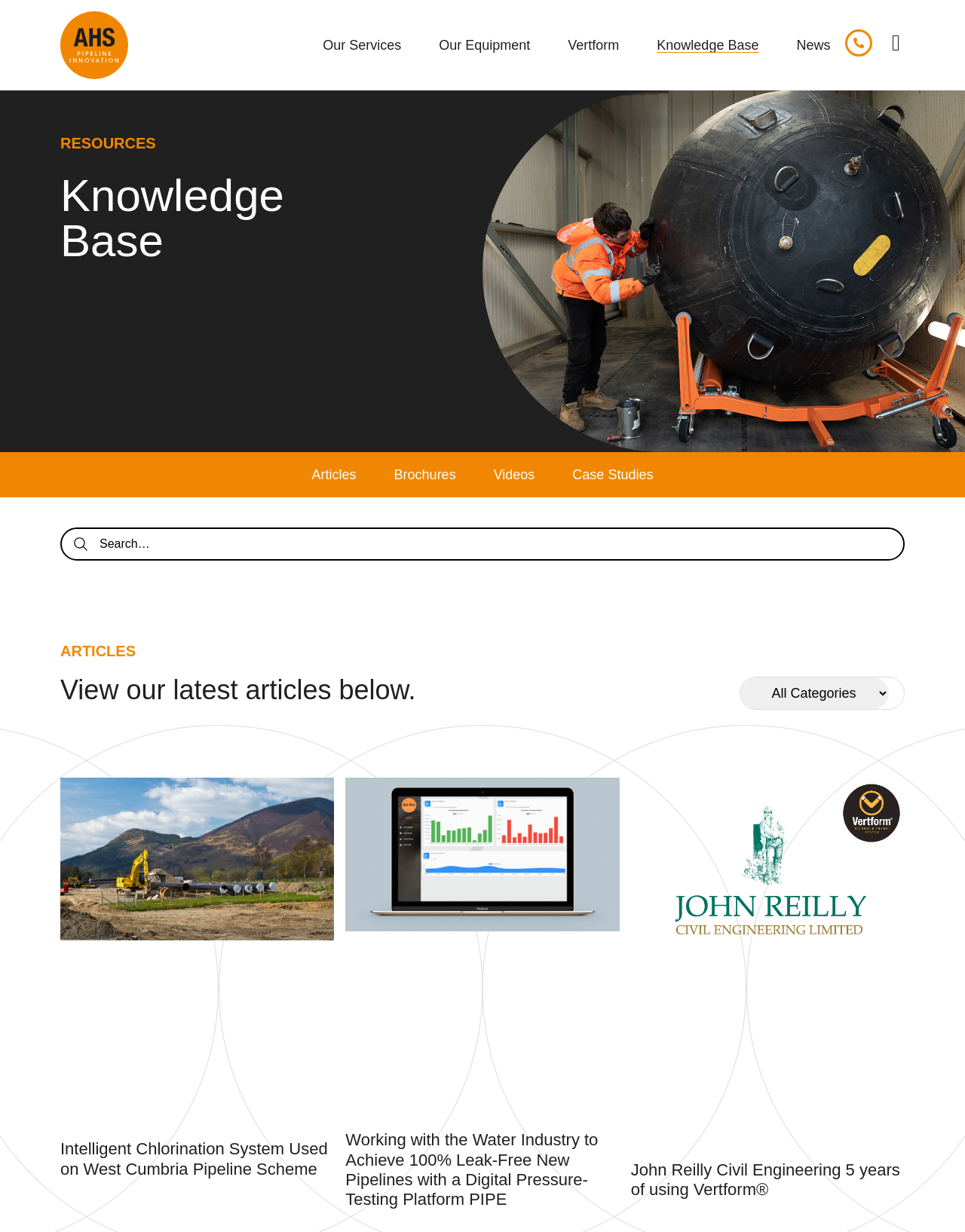What is the topic of the first article?
Kindly give a detailed and elaborate answer to the question.

I examined the first article element and found that it has a heading 'Intelligent Chlorination System Used on West Cumbria Pipeline Scheme' and an image with a similar description, indicating that the topic of the first article is related to intelligent chlorination systems.